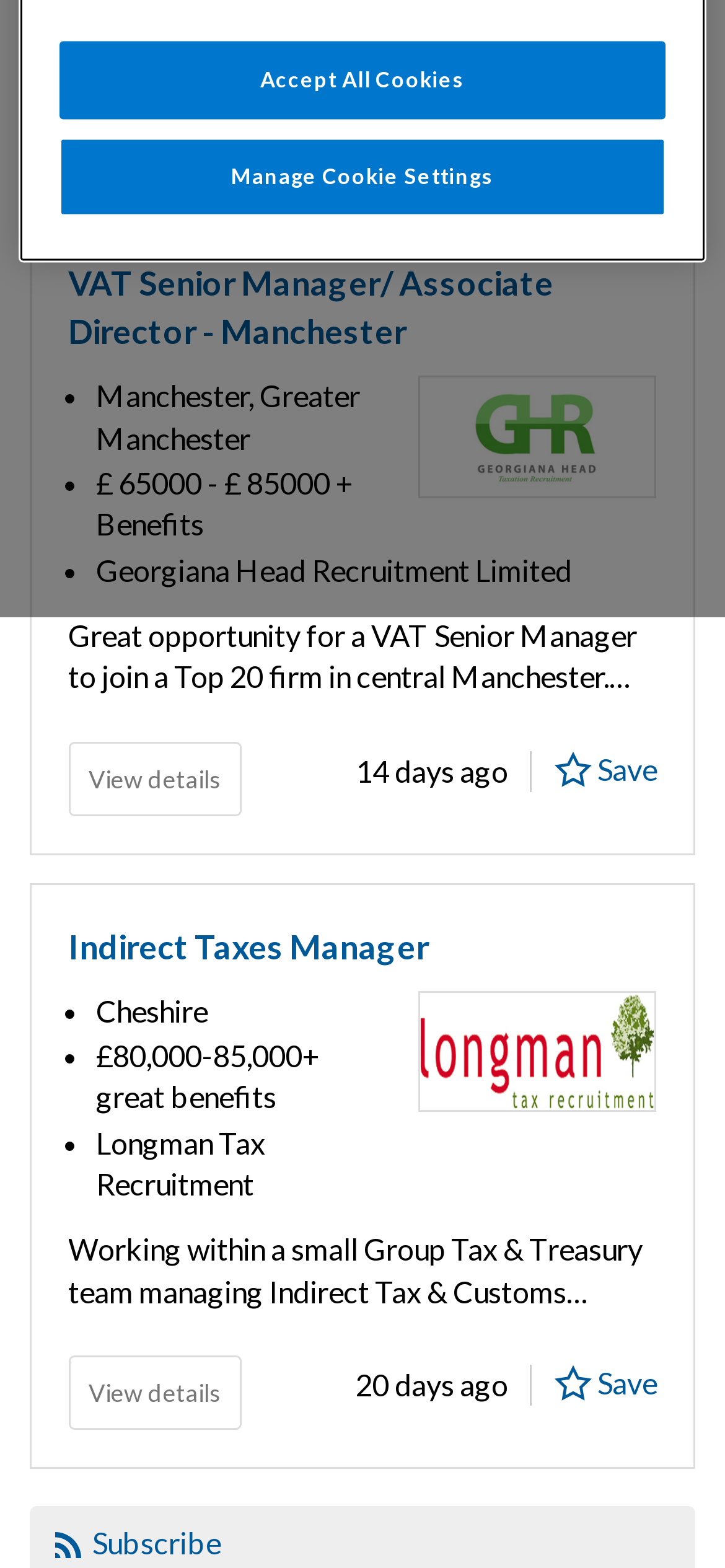Given the description Manage Cookie Settings, predict the bounding box coordinates of the UI element. Ensure the coordinates are in the format (top-left x, top-left y, bottom-right x, bottom-right y) and all values are between 0 and 1.

[0.081, 0.088, 0.919, 0.137]